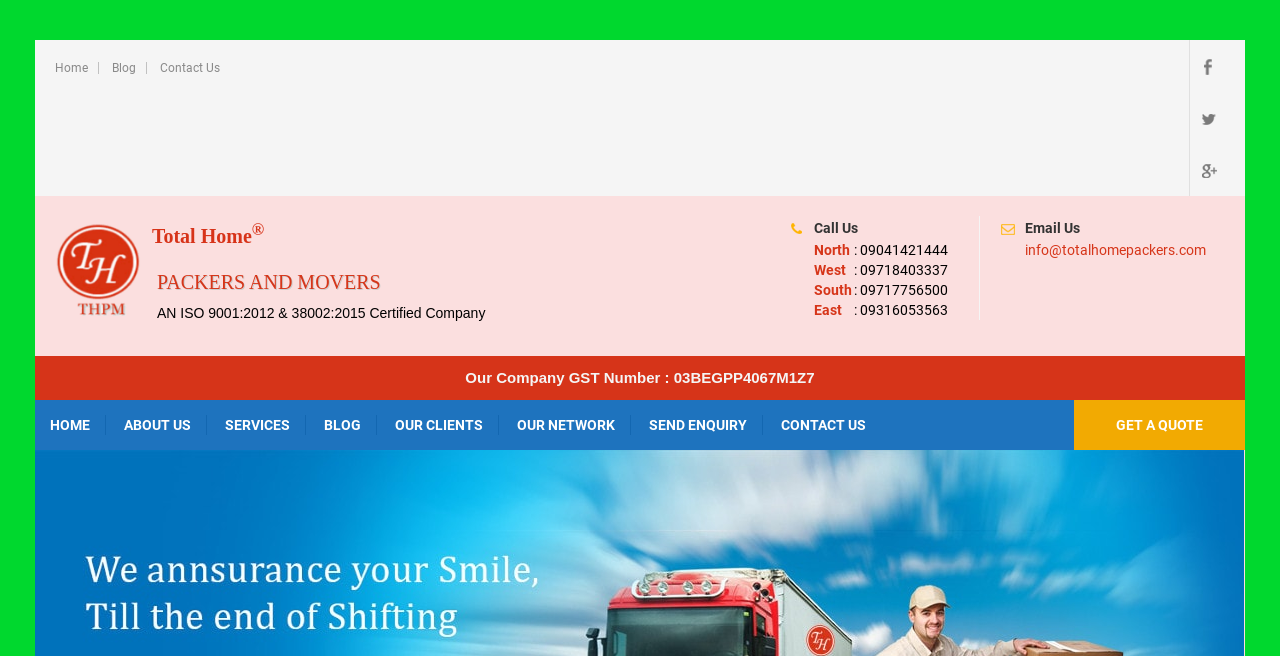Please identify the bounding box coordinates of the region to click in order to complete the task: "Get a quote". The coordinates must be four float numbers between 0 and 1, specified as [left, top, right, bottom].

[0.839, 0.61, 0.973, 0.686]